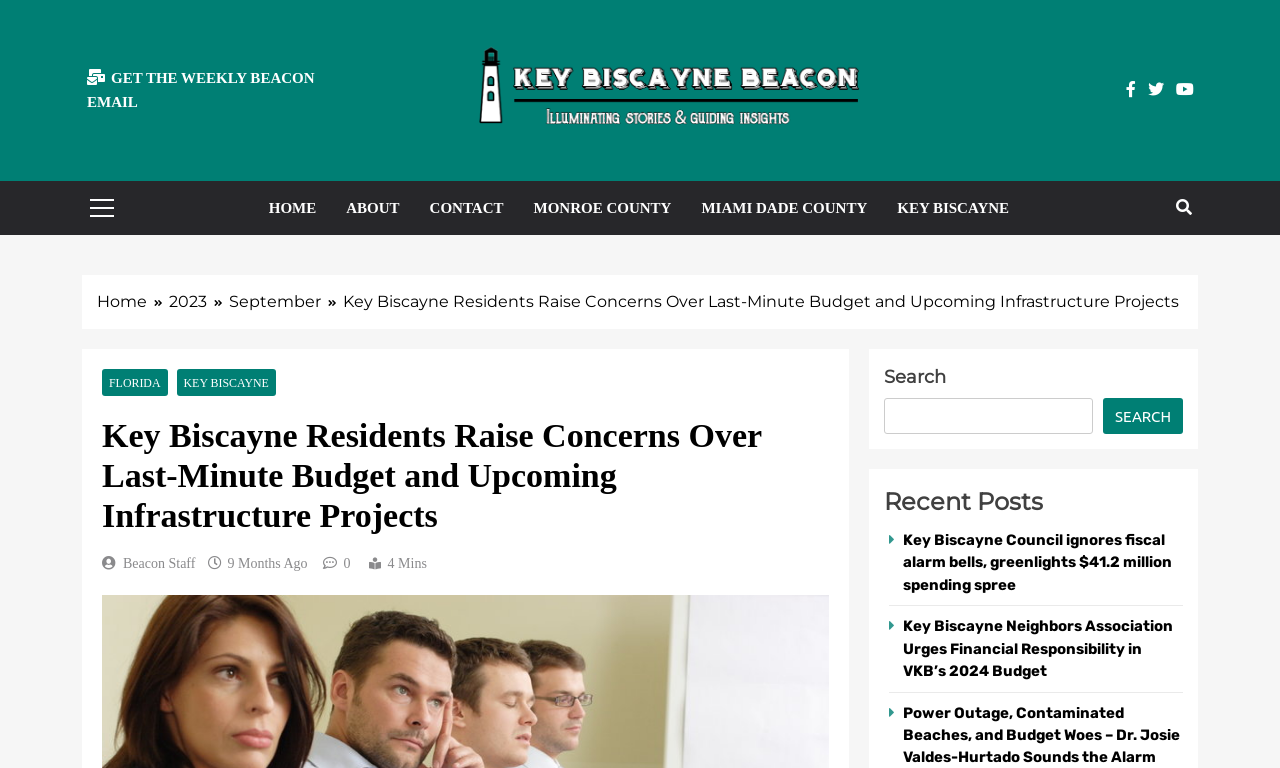Please identify the bounding box coordinates of the element I need to click to follow this instruction: "Click on the 'GET THE WEEKLY BEACON EMAIL' link".

[0.068, 0.089, 0.246, 0.145]